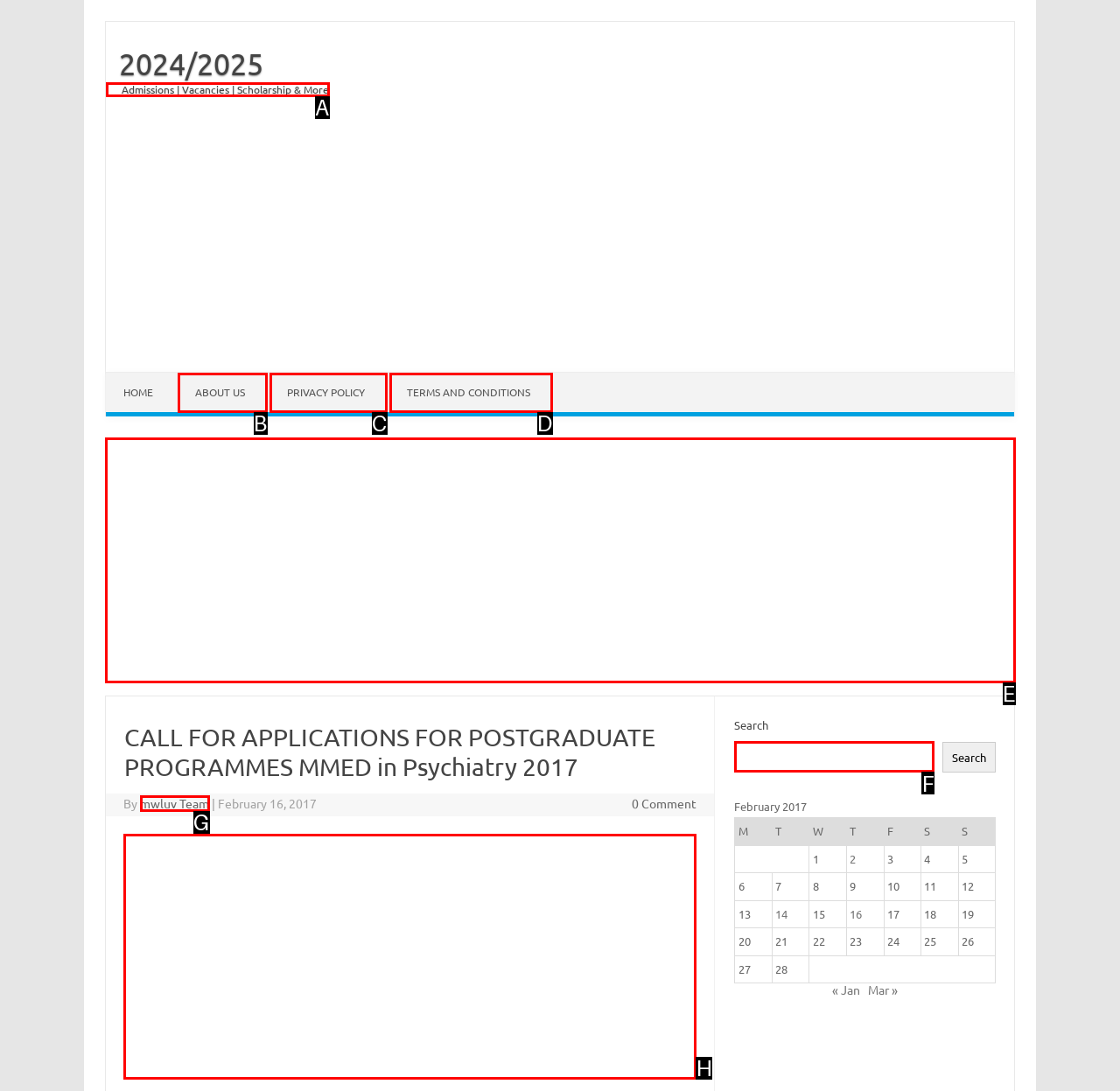Please indicate which HTML element to click in order to fulfill the following task: Search for something Respond with the letter of the chosen option.

F